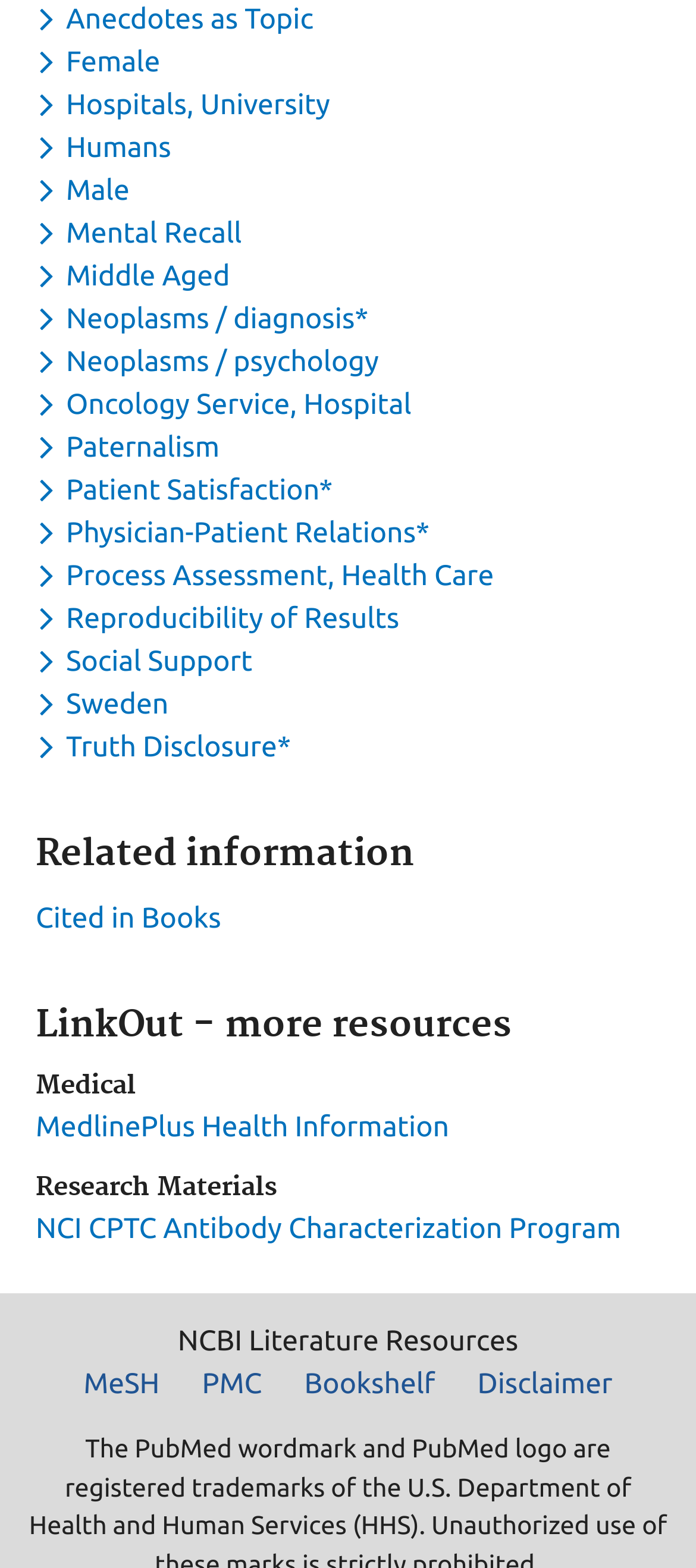Determine the bounding box coordinates of the element's region needed to click to follow the instruction: "Check LinkOut - more resources". Provide these coordinates as four float numbers between 0 and 1, formatted as [left, top, right, bottom].

[0.051, 0.64, 0.949, 0.667]